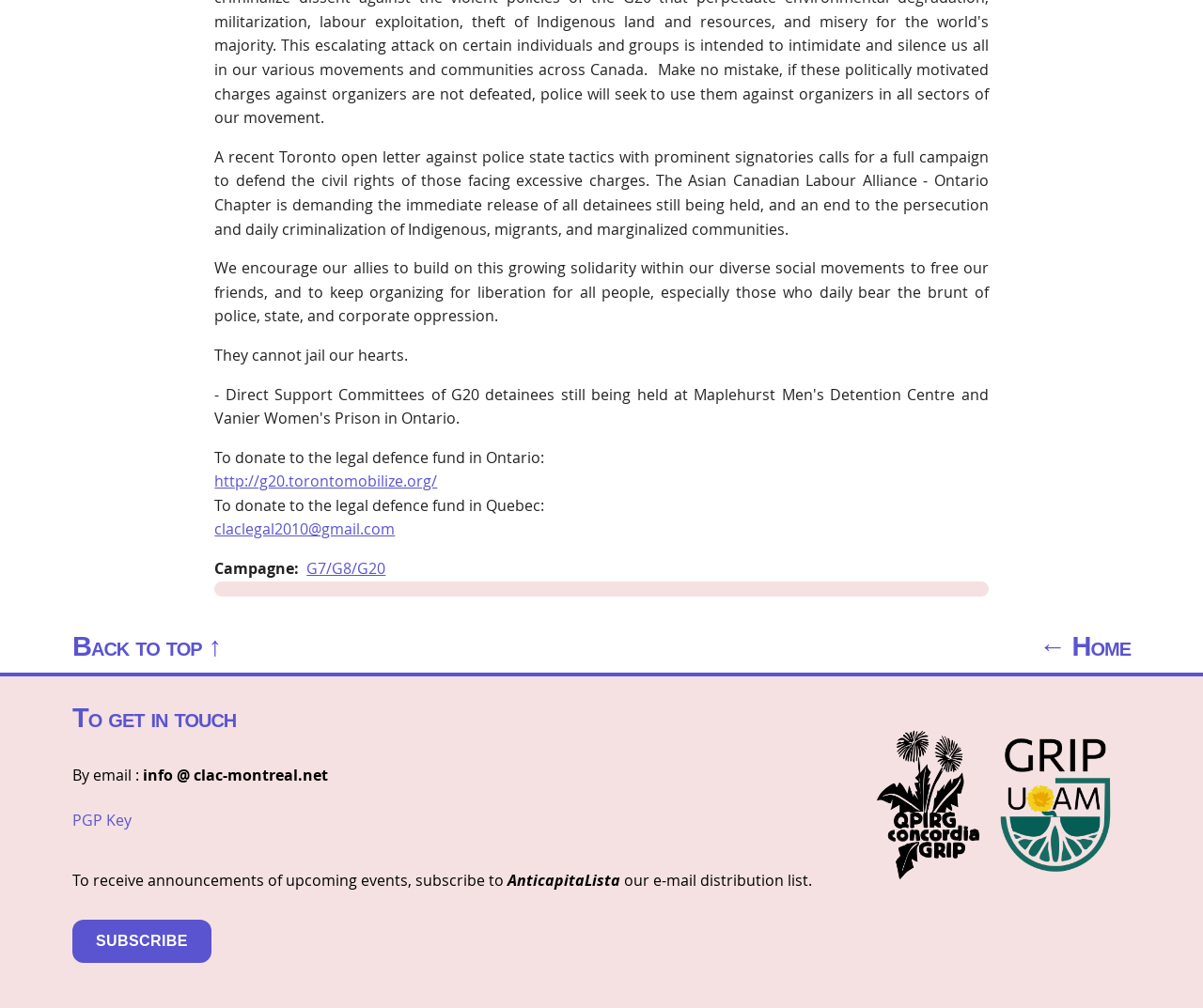Please determine the bounding box coordinates of the element's region to click for the following instruction: "Go back to top".

[0.06, 0.626, 0.184, 0.656]